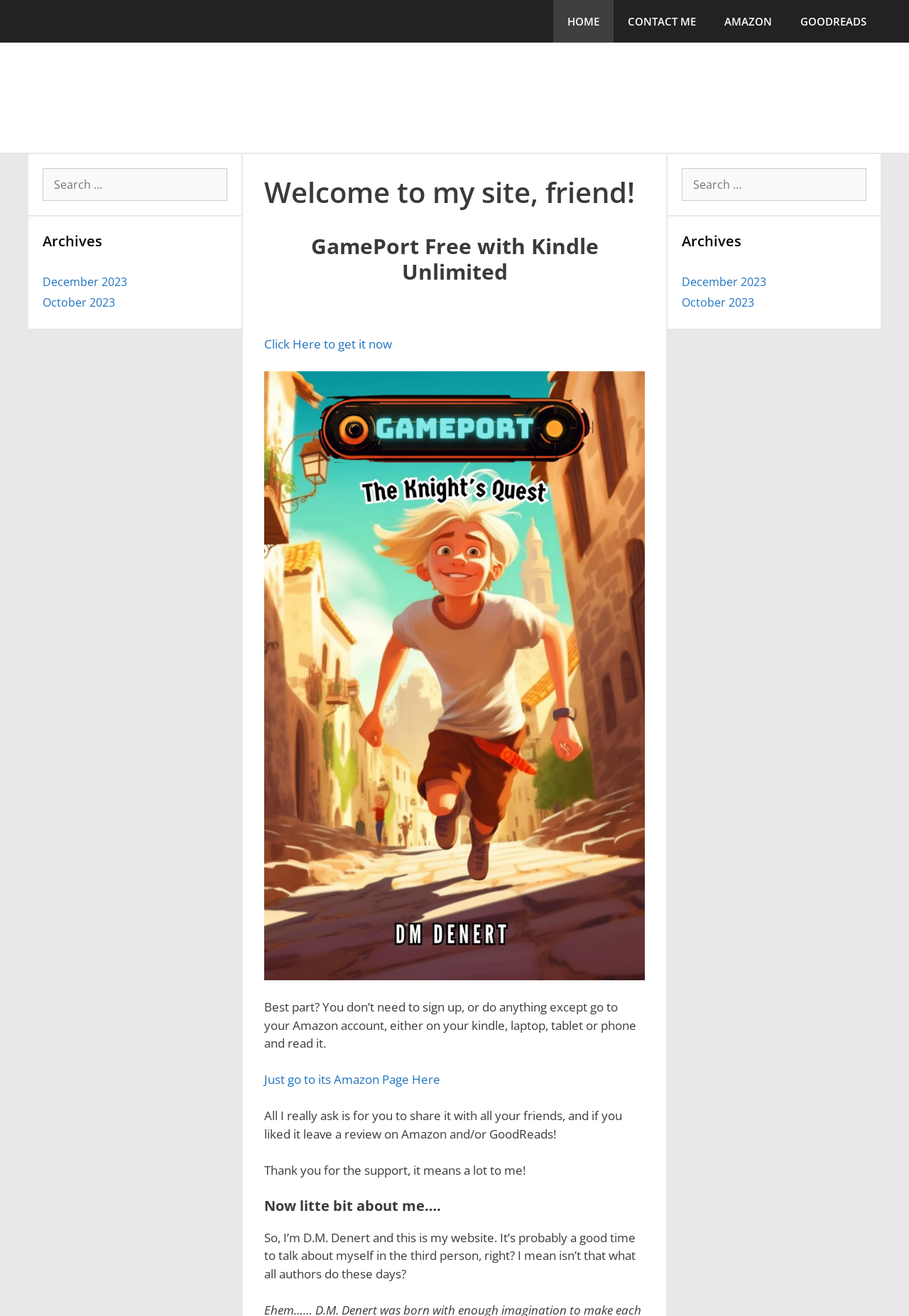Identify the bounding box of the UI element described as follows: "October 2023". Provide the coordinates as four float numbers in the range of 0 to 1 [left, top, right, bottom].

[0.047, 0.224, 0.127, 0.236]